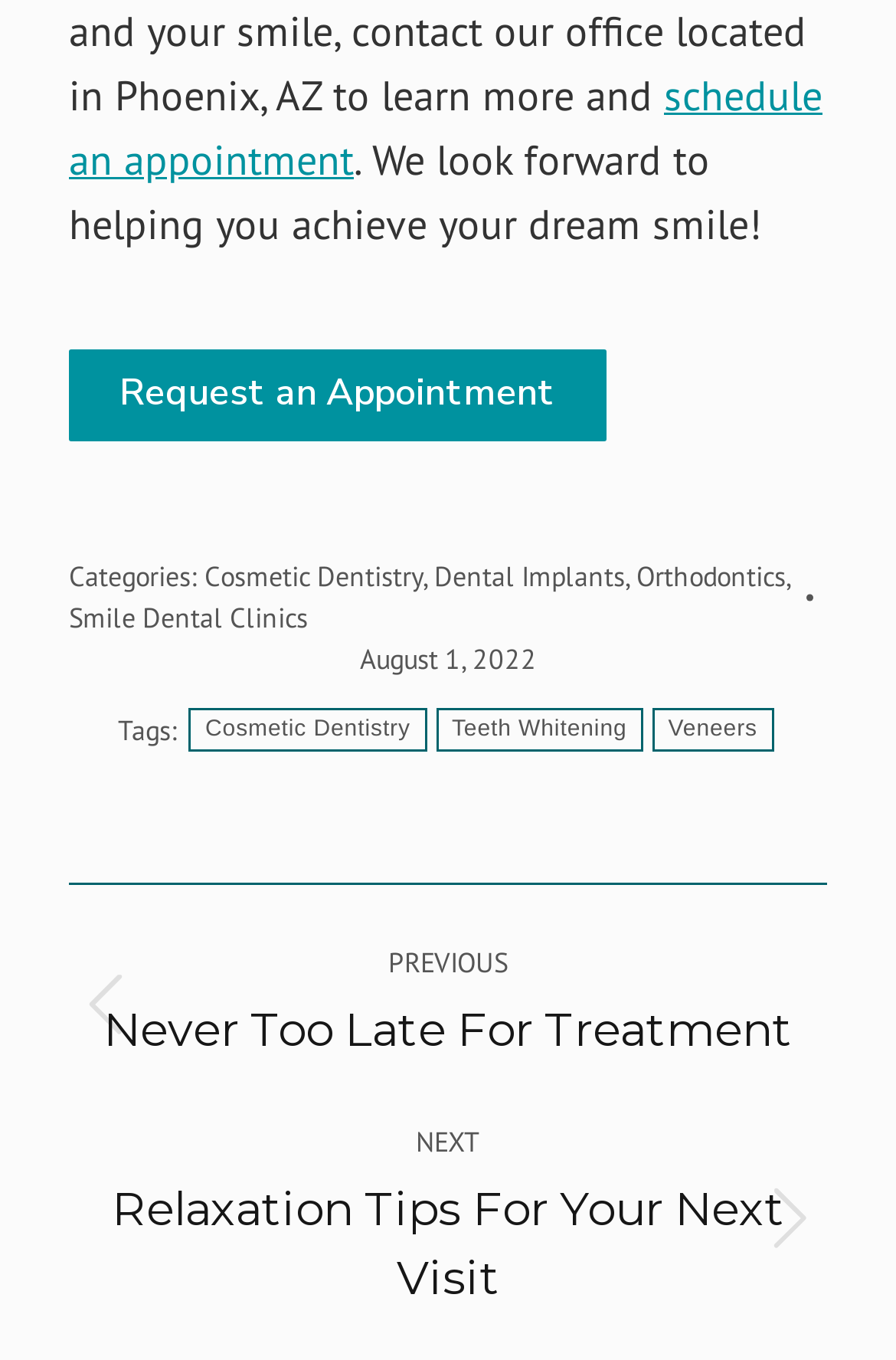What is the main purpose of this webpage?
Answer with a single word or short phrase according to what you see in the image.

Schedule an appointment